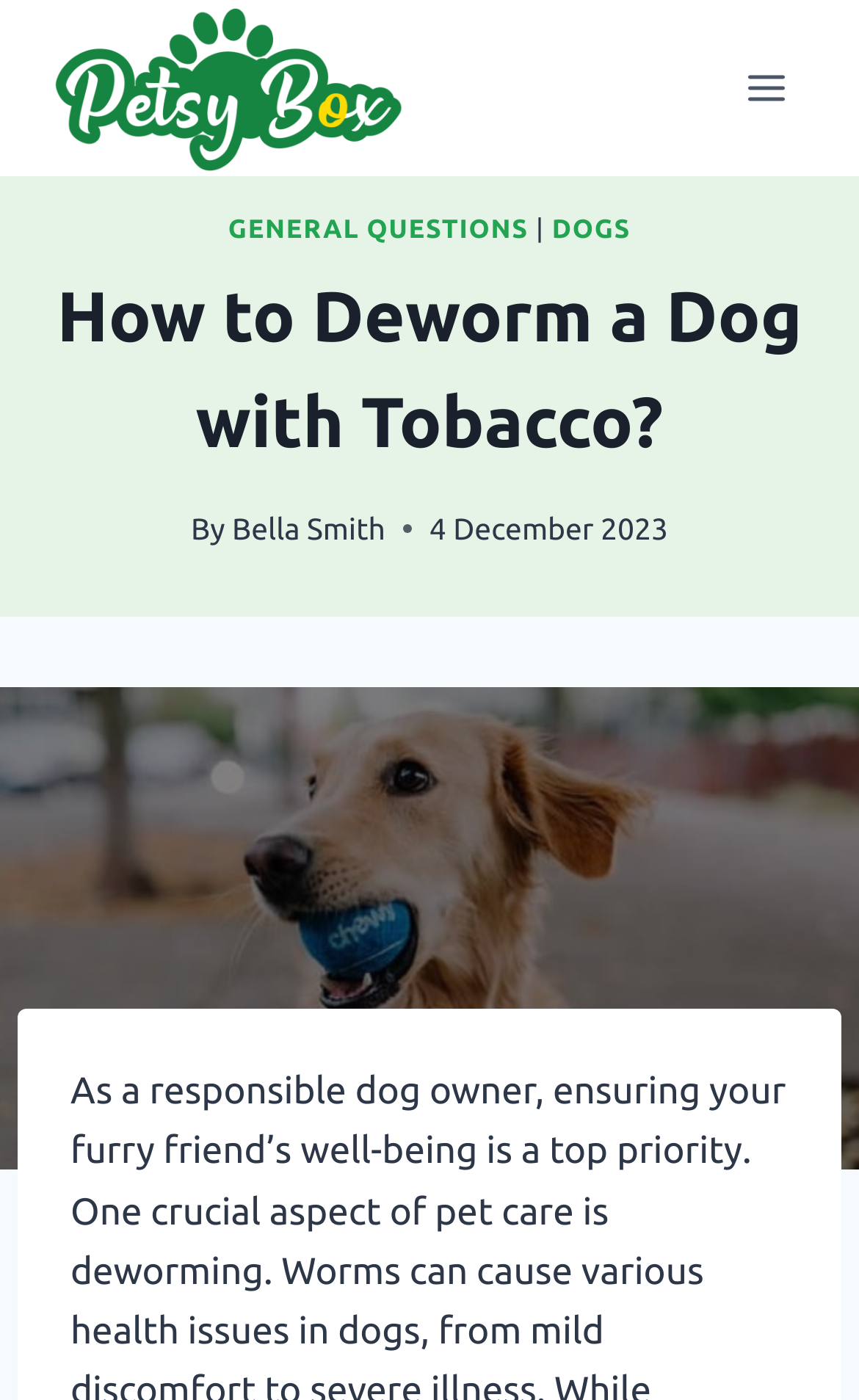Find the bounding box coordinates for the element described here: "Richard Cross".

None